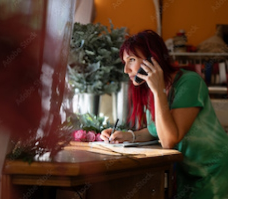Convey a rich and detailed description of the image.

In a warmly lit room filled with greenery, a woman with striking red hair engages in a phone conversation while balancing a notebook and pen in her other hand. Dressed in a stylish, flowing green dress, she leans forward against a wooden desk, her focus intent as she writes down important notes. The atmosphere is cozy, enriched by the soft shadows cast by the window light, and hints of floral arrangements in the background suggest a creative or business-oriented environment. This moment captures the essence of multitasking and productivity, showcasing the woman's dedication and engagement in her work.